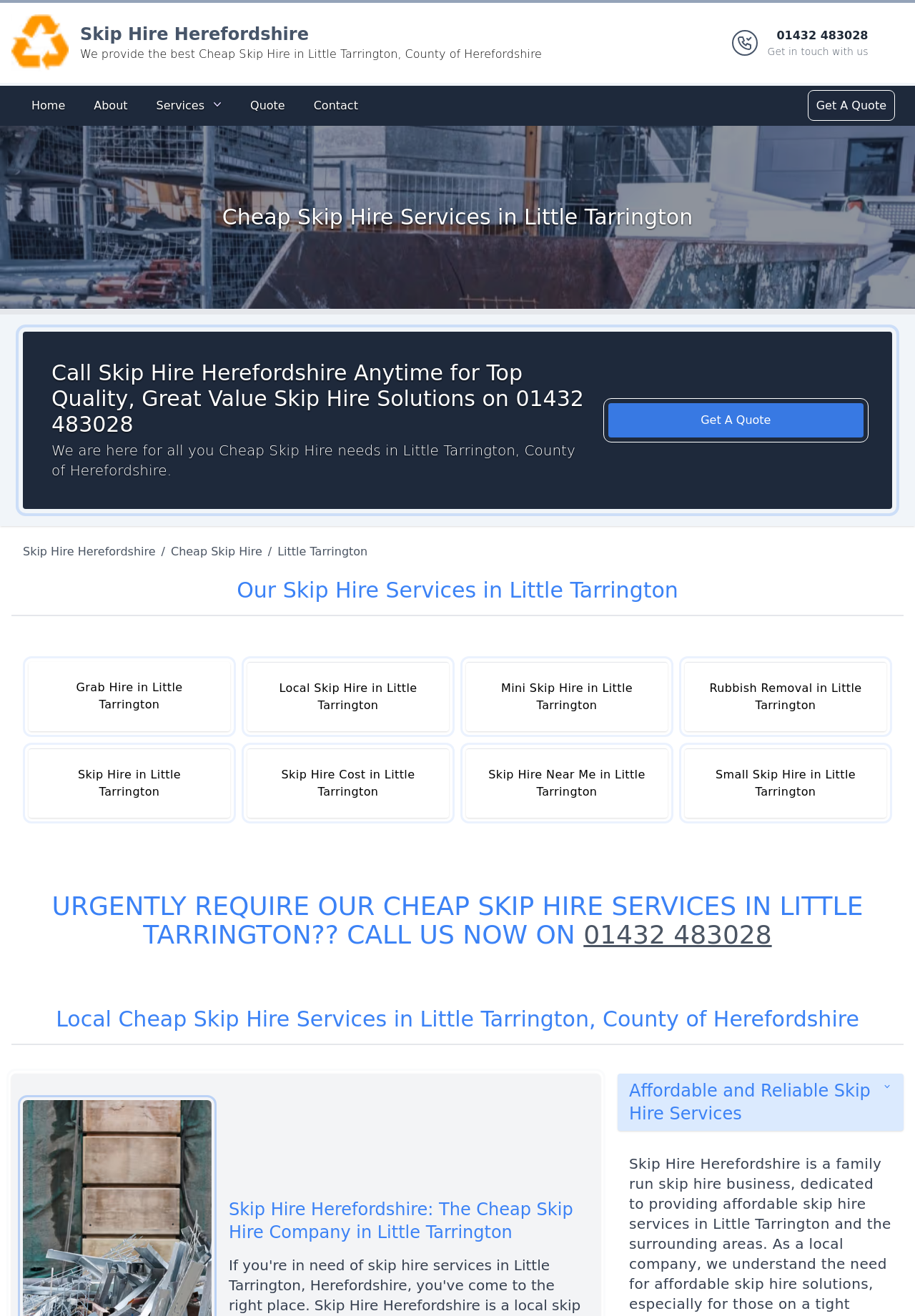Carefully examine the image and provide an in-depth answer to the question: What is the type of service provided by Skip Hire Herefordshire?

I found the type of service by looking at the various links on the webpage, such as 'Grab Hire in Little Tarrington', 'Local Skip Hire in Little Tarrington', and 'Skip Hire in Little Tarrington'.